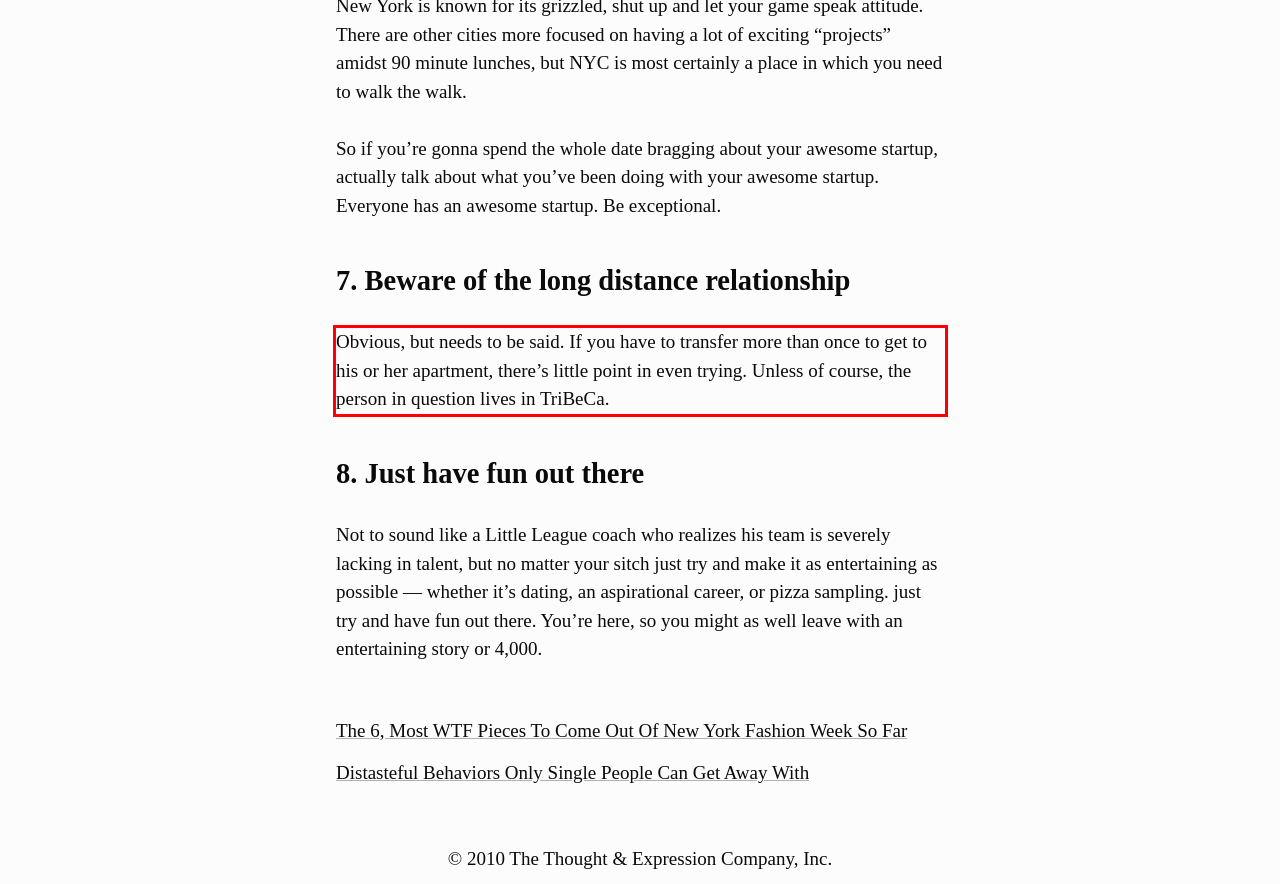Examine the webpage screenshot, find the red bounding box, and extract the text content within this marked area.

Obvious, but needs to be said. If you have to transfer more than once to get to his or her apartment, there’s little point in even trying. Unless of course, the person in question lives in TriBeCa.